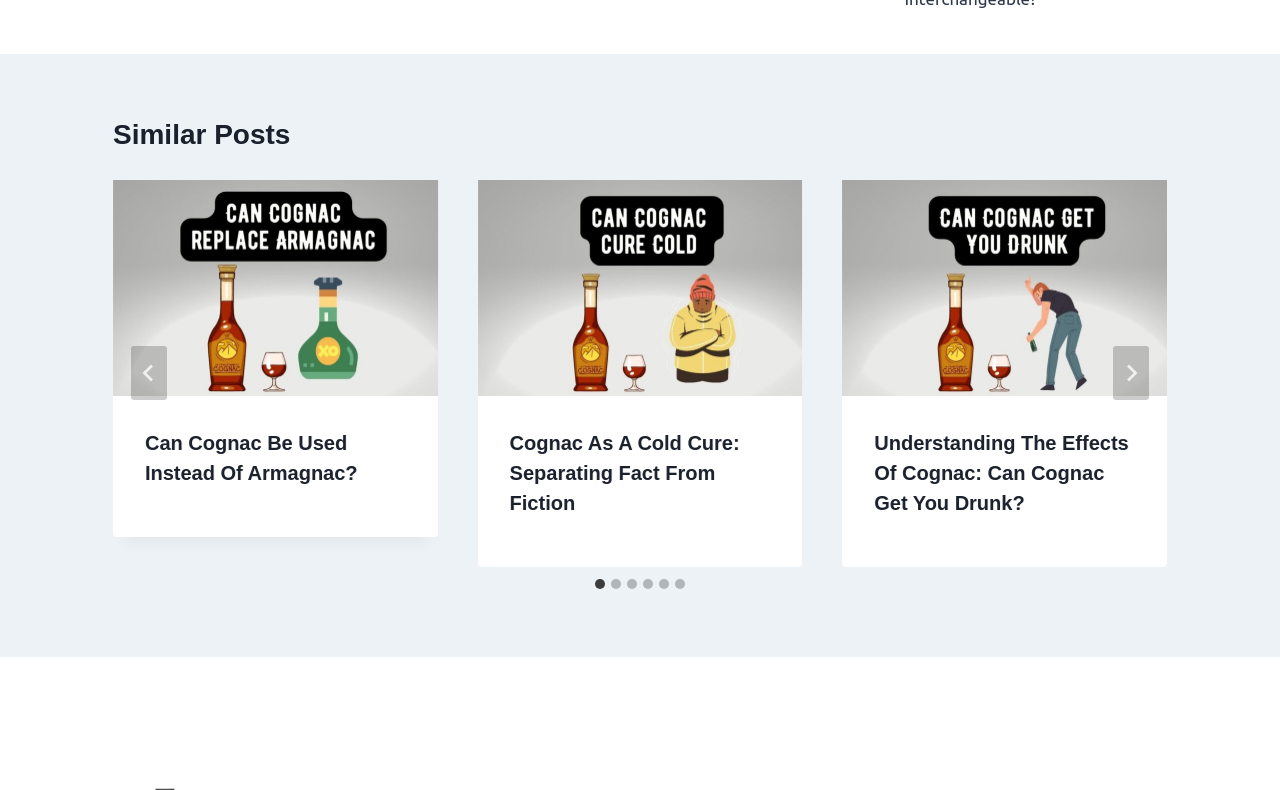From the element description: "aria-label="Next"", extract the bounding box coordinates of the UI element. The coordinates should be expressed as four float numbers between 0 and 1, in the order [left, top, right, bottom].

[0.87, 0.438, 0.898, 0.507]